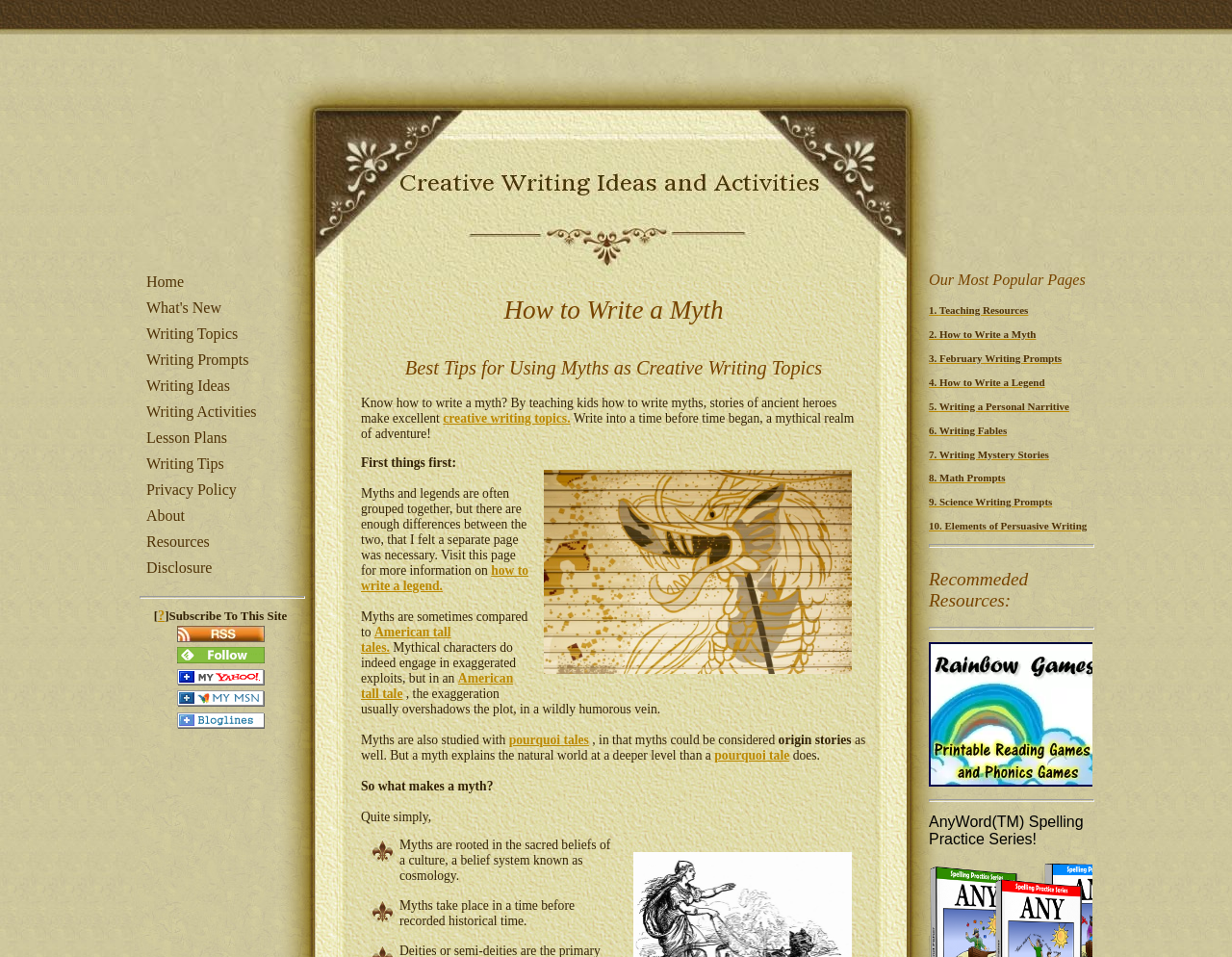What is the purpose of myths?
Using the information from the image, provide a comprehensive answer to the question.

The purpose of myths is to explain the natural world at a deeper level. This is stated in the text 'But a myth explains the natural world at a deeper level than a pourquoi tale does.' which highlights the explanatory function of myths.